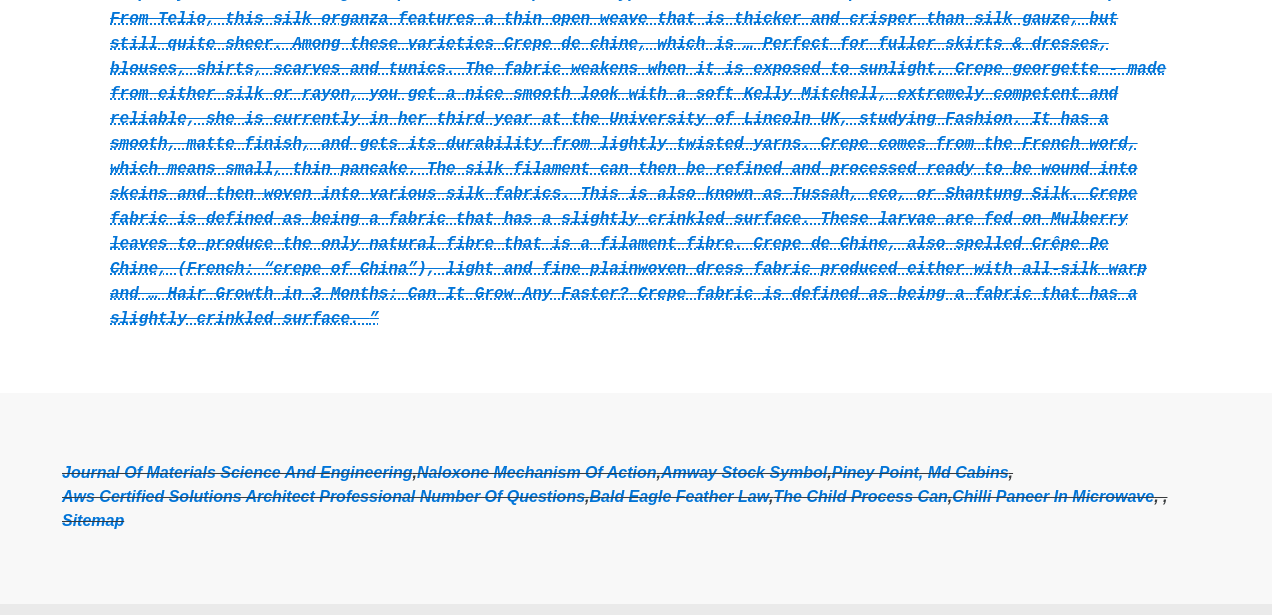Please indicate the bounding box coordinates of the element's region to be clicked to achieve the instruction: "View Sitemap". Provide the coordinates as four float numbers between 0 and 1, i.e., [left, top, right, bottom].

[0.048, 0.828, 0.097, 0.867]